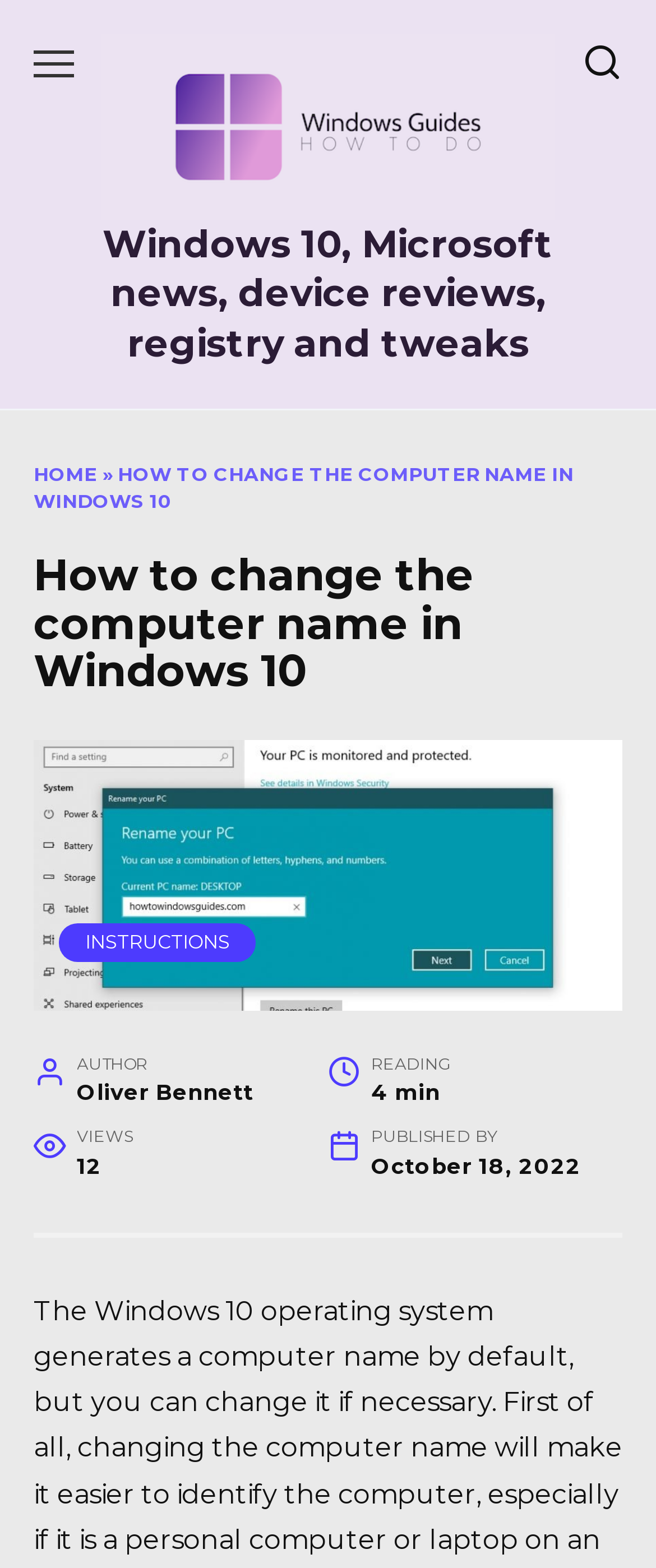Locate the headline of the webpage and generate its content.

How to change the computer name in Windows 10